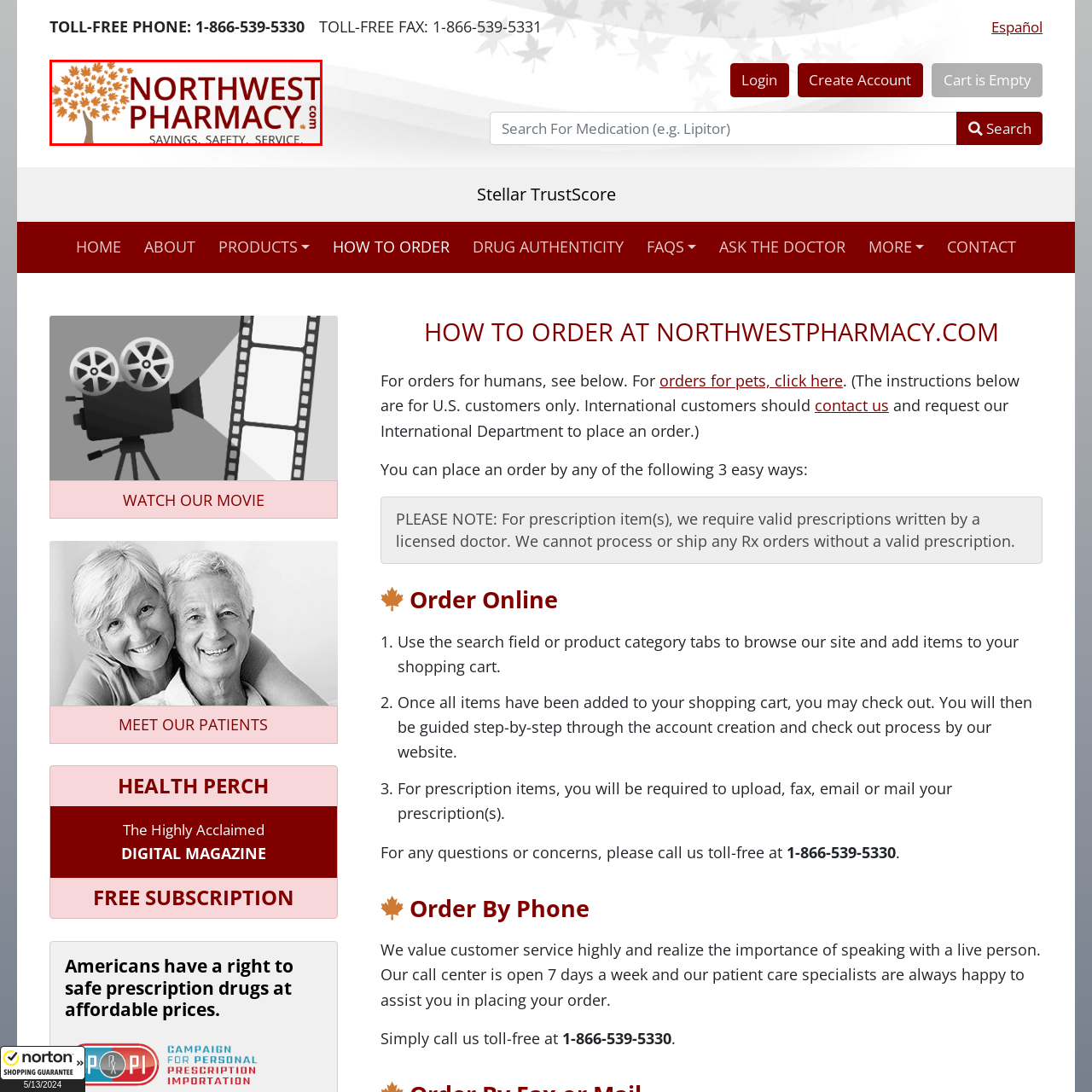Carefully scrutinize the image within the red border and generate a detailed answer to the following query, basing your response on the visual content:
What is symbolized by the stylized tree?

The stylized tree with autumn leaves in warm shades of orange and brown symbolizes the company's connection to nature and wellness, as mentioned in the caption.